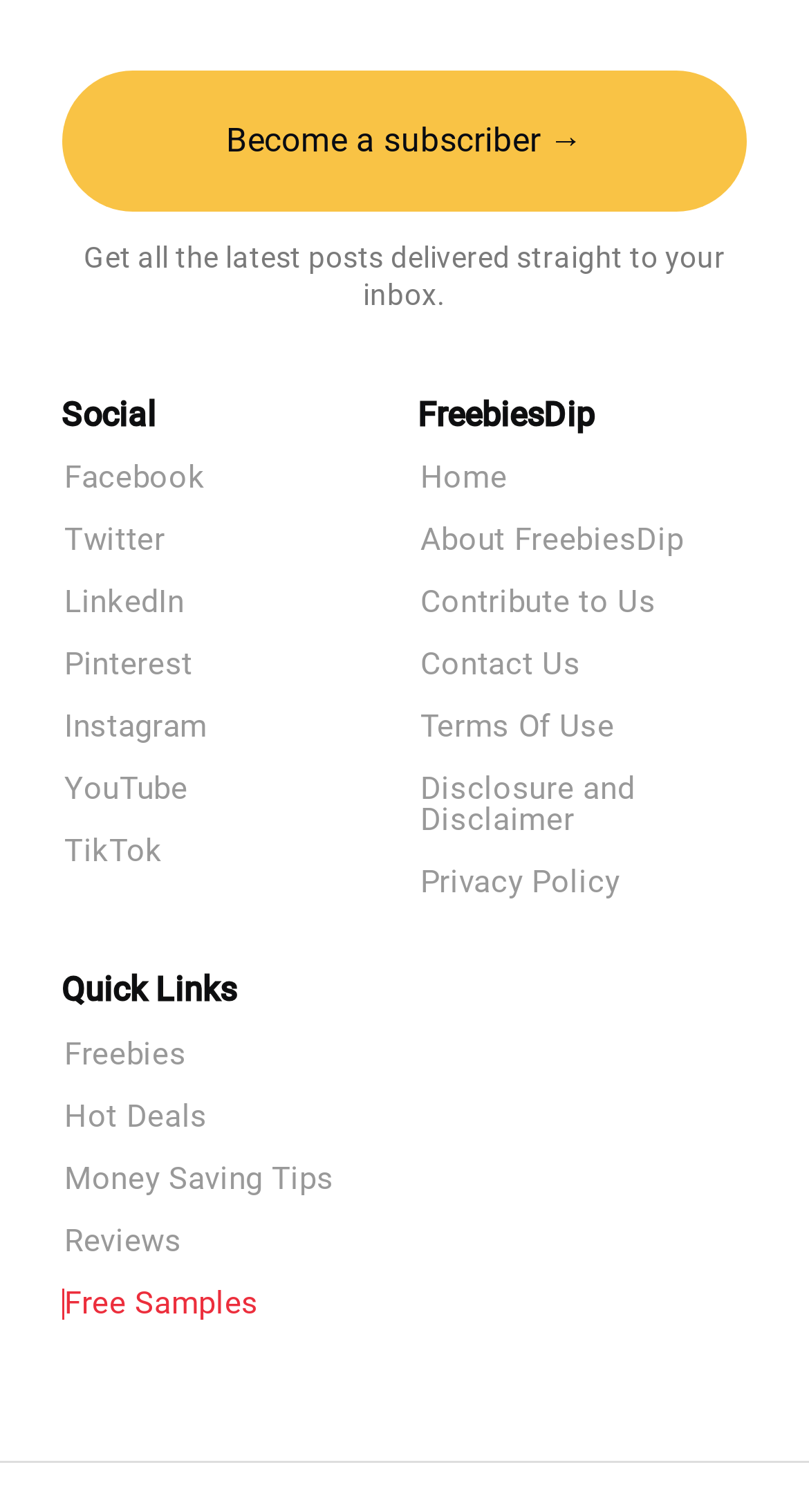Provide a short answer using a single word or phrase for the following question: 
How many navigation sections are available?

3